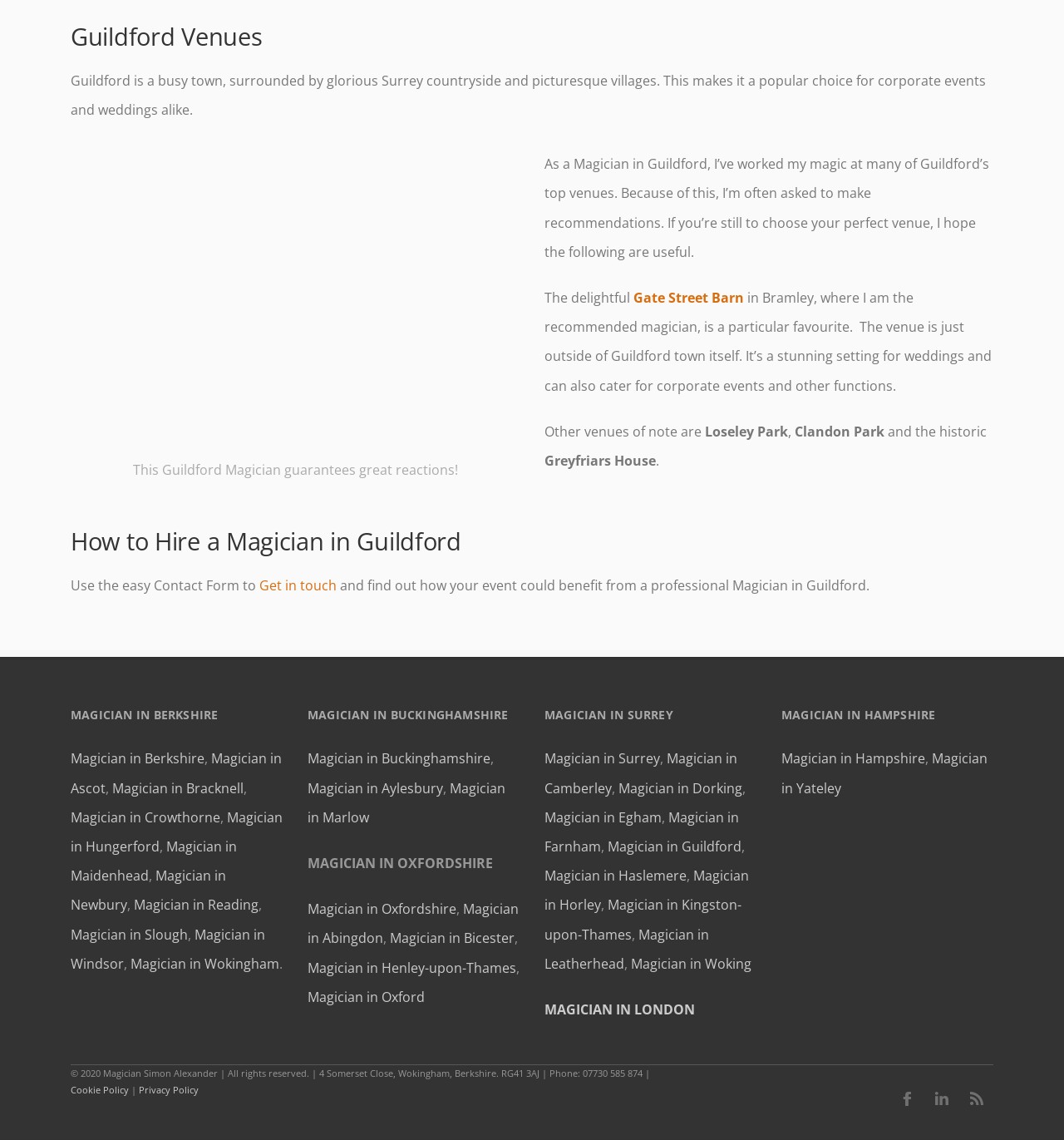Provide a short answer to the following question with just one word or phrase: What is the name of the magician?

Simon Alexander